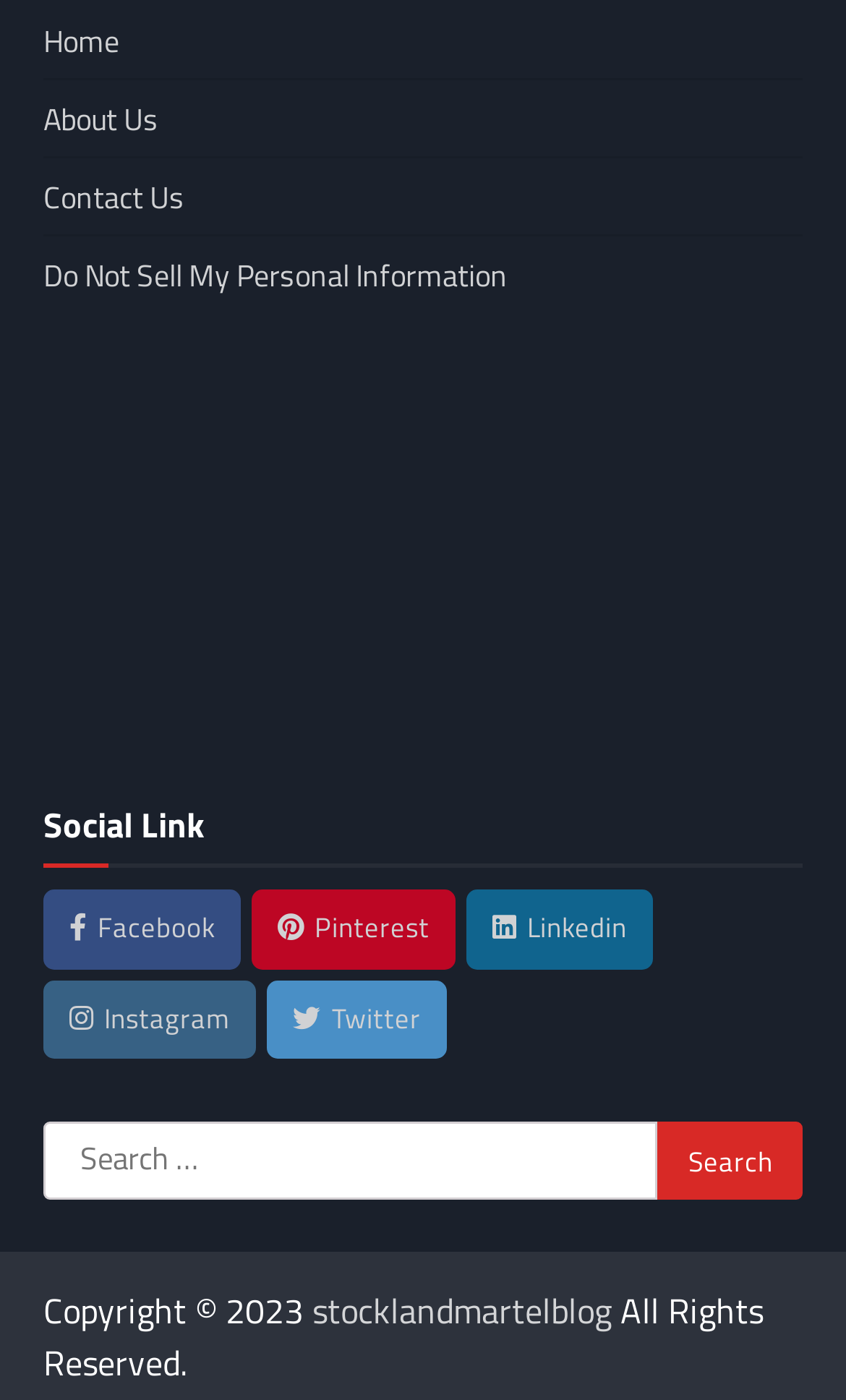What social media platforms are available?
Please interpret the details in the image and answer the question thoroughly.

The social media platforms available are Facebook, Pinterest, Linkedin, Instagram, and Twitter because they are listed as links with their respective icons under the 'Social Link' heading.